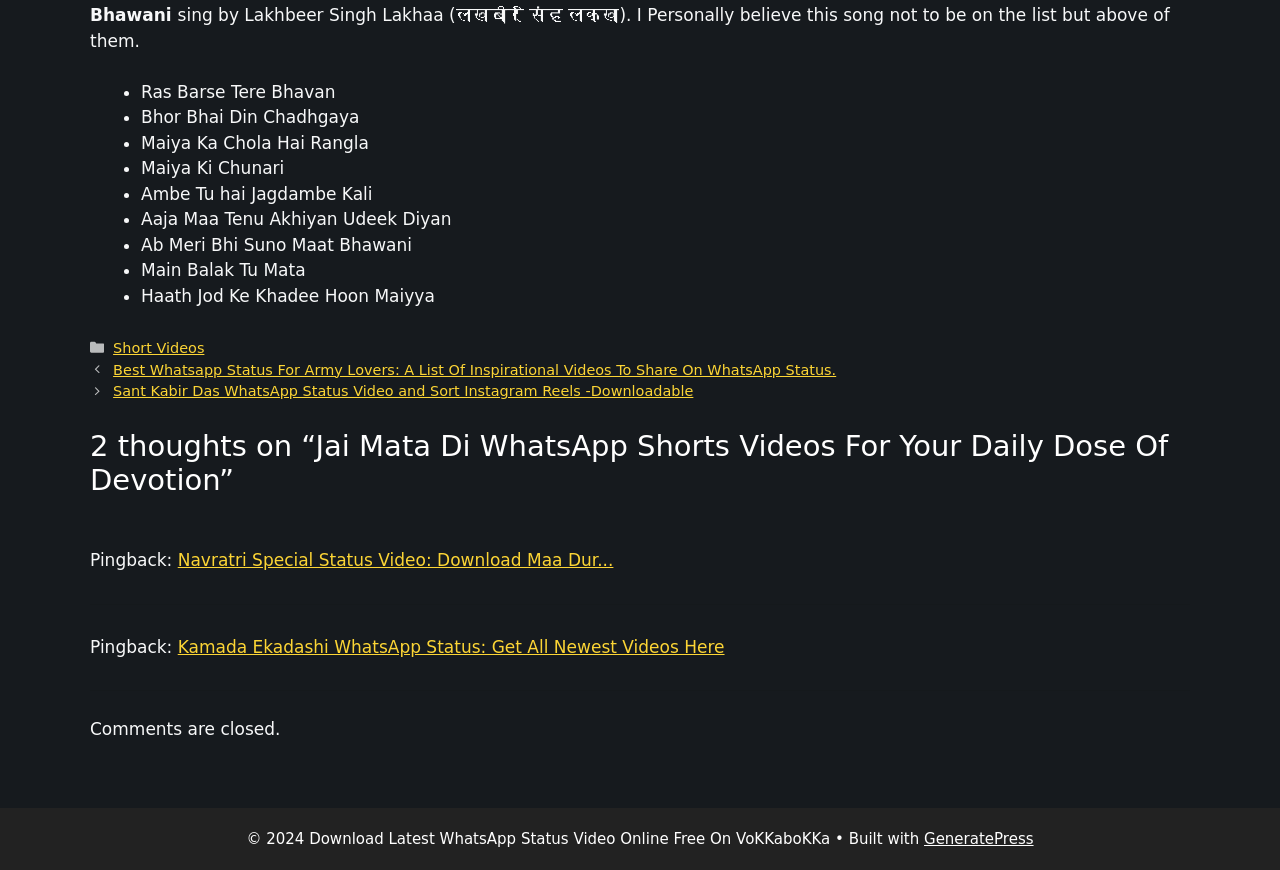From the webpage screenshot, identify the region described by Short Videos. Provide the bounding box coordinates as (top-left x, top-left y, bottom-right x, bottom-right y), with each value being a floating point number between 0 and 1.

[0.088, 0.391, 0.16, 0.409]